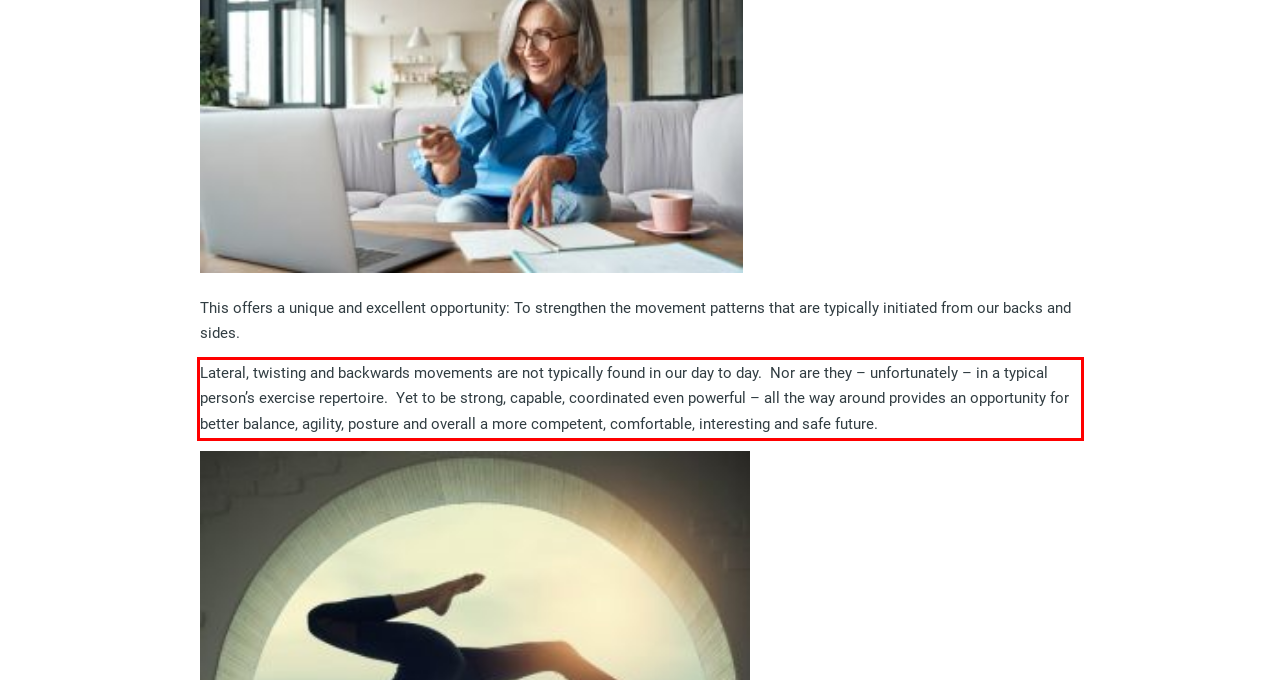Examine the screenshot of the webpage, locate the red bounding box, and perform OCR to extract the text contained within it.

Lateral, twisting and backwards movements are not typically found in our day to day. Nor are they – unfortunately – in a typical person’s exercise repertoire. Yet to be strong, capable, coordinated even powerful – all the way around provides an opportunity for better balance, agility, posture and overall a more competent, comfortable, interesting and safe future.